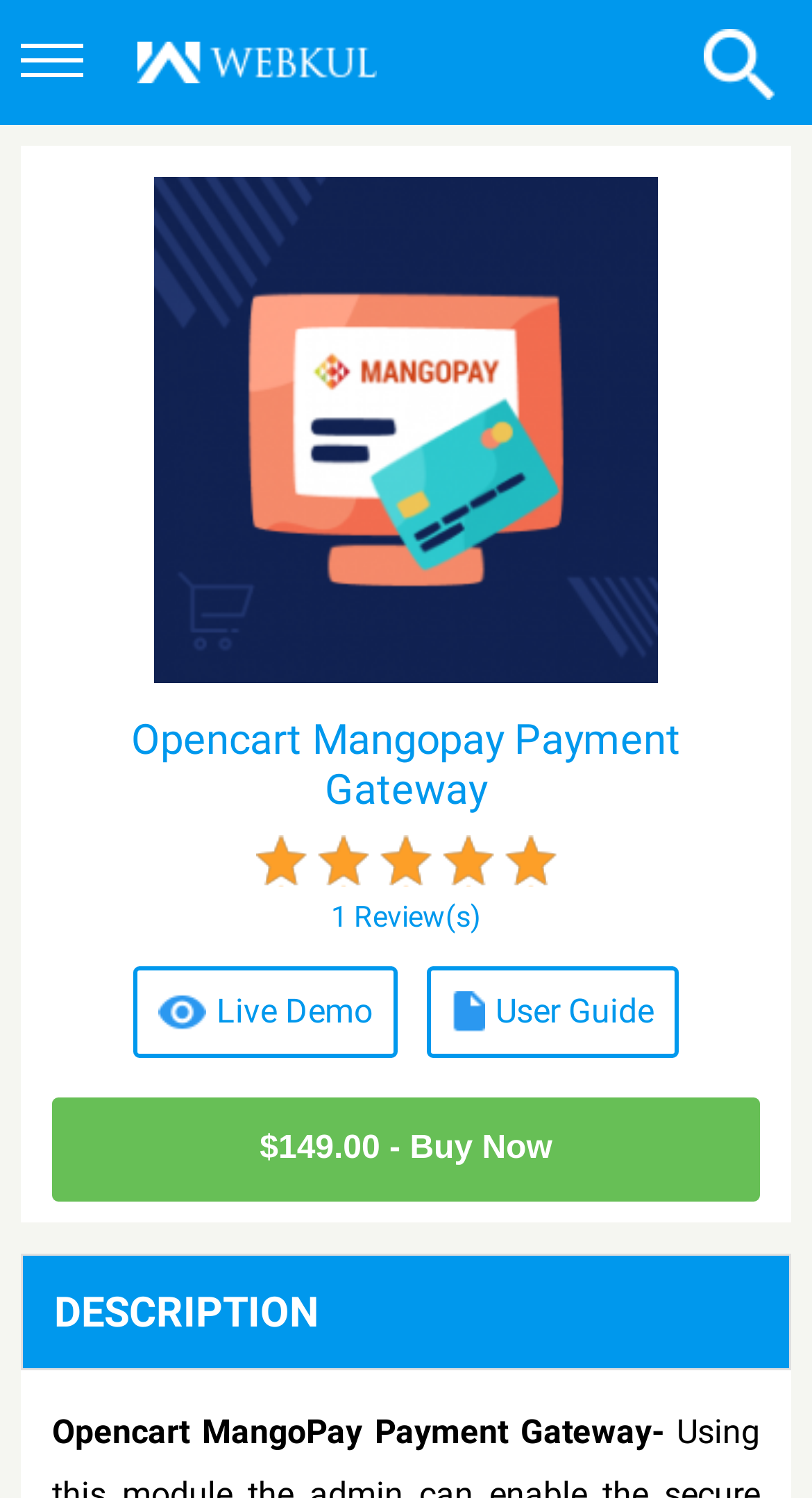Given the content of the image, can you provide a detailed answer to the question?
How many reviews are there for this product?

I found the text '1 Review(s)' on the webpage, which indicates that there is only one review for this product.